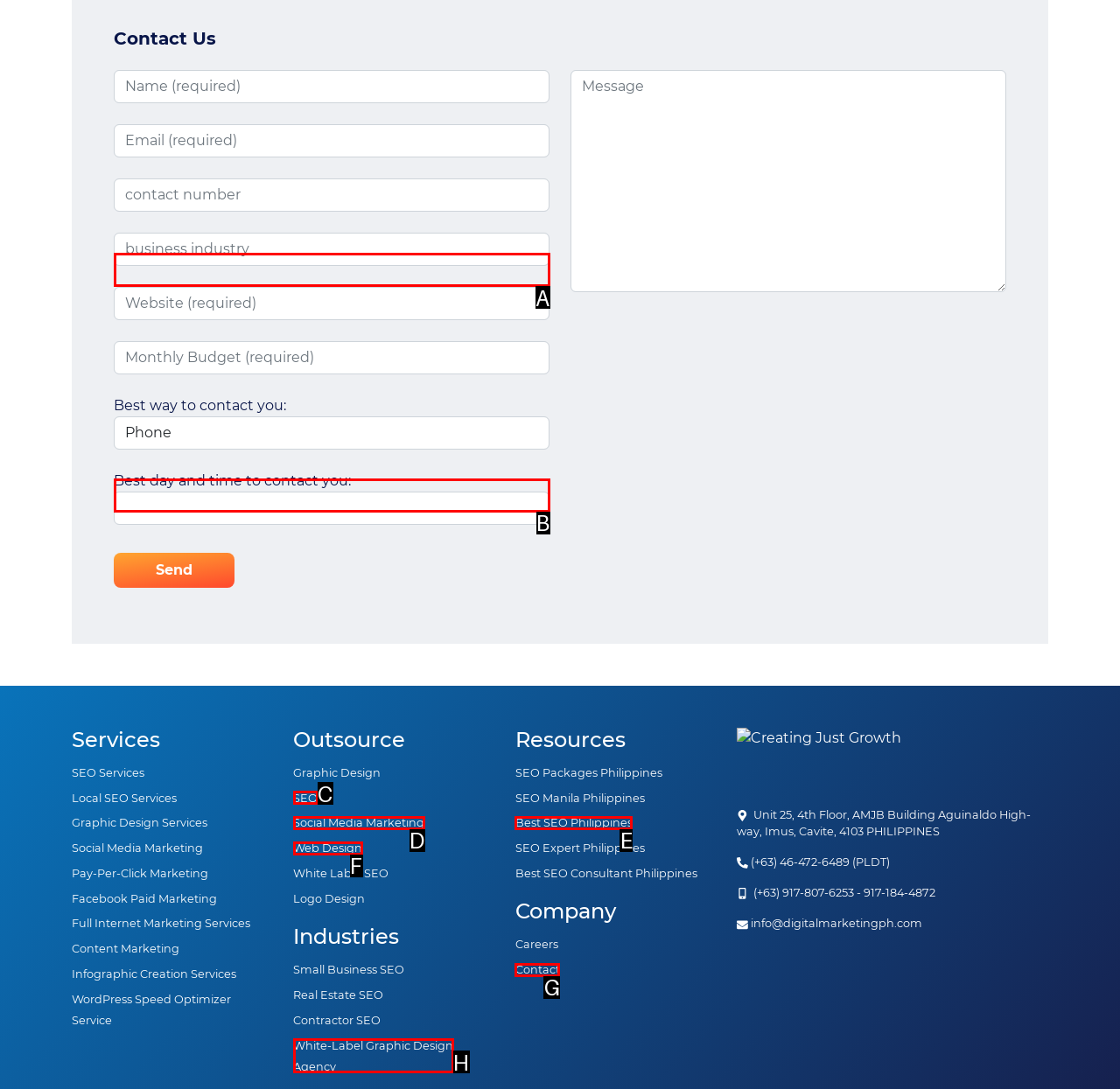Which option should be clicked to complete this task: Select the best way to contact you
Reply with the letter of the correct choice from the given choices.

B